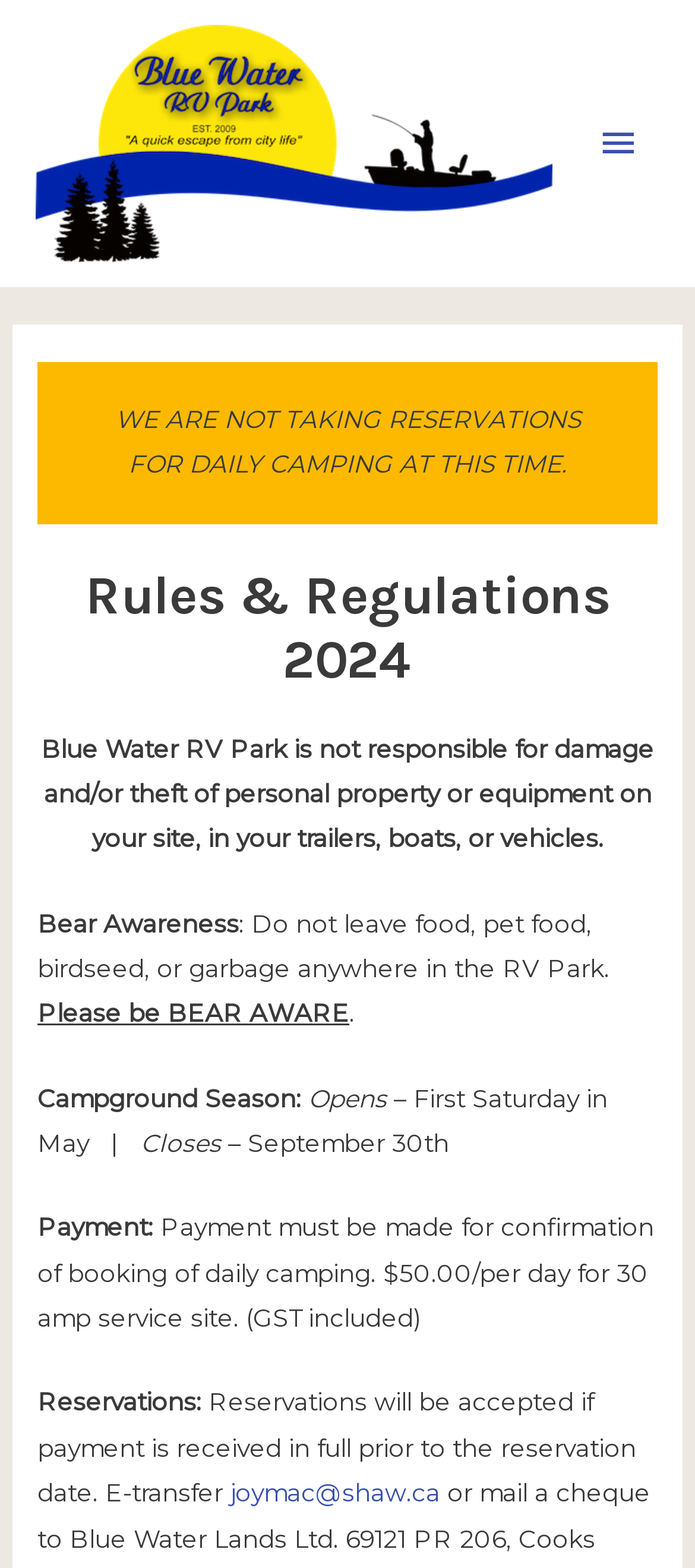Please give a one-word or short phrase response to the following question: 
What is the name of the RV park?

Blue Water RV Park